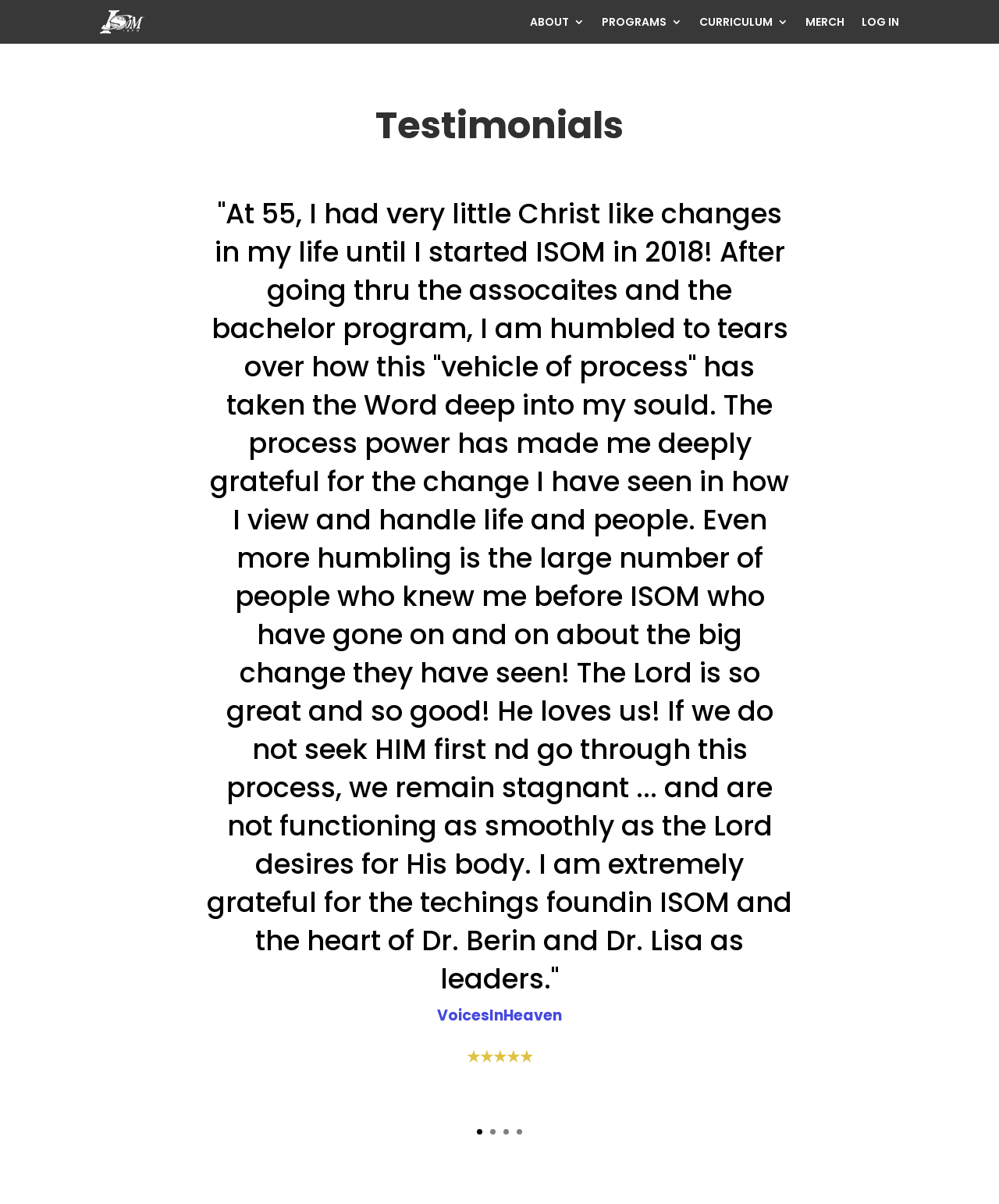How many links are there in the navigation menu?
Refer to the image and provide a concise answer in one word or phrase.

5